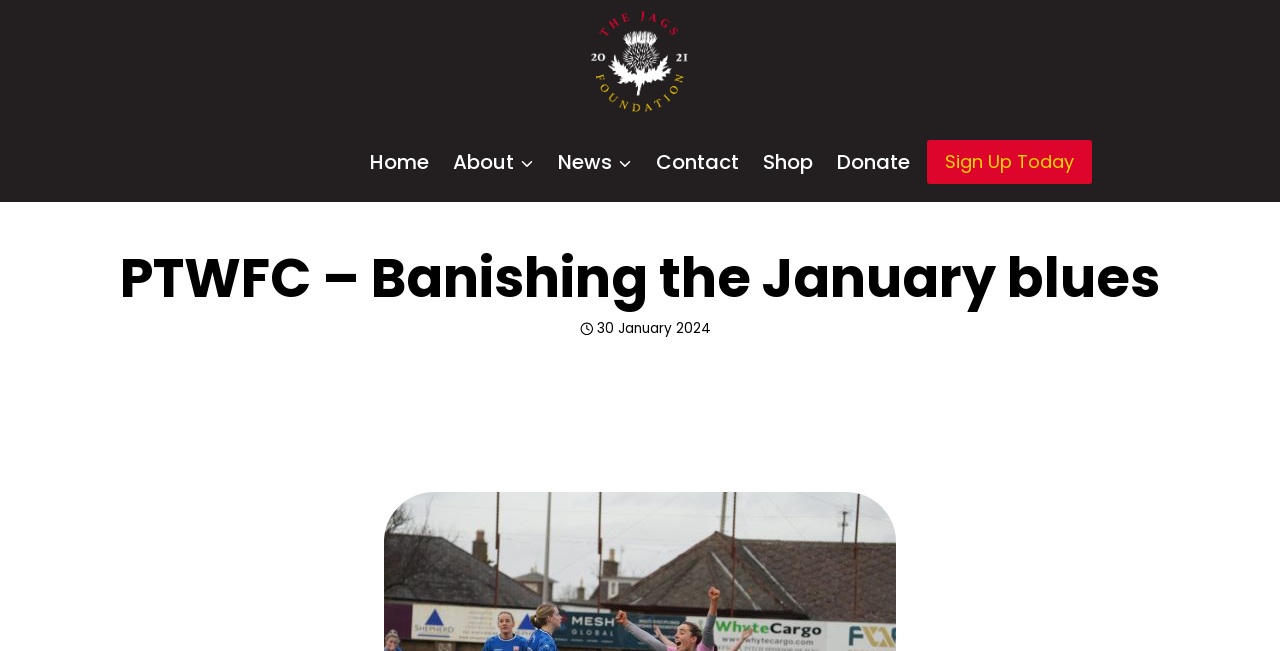Using the image as a reference, answer the following question in as much detail as possible:
What is the date of the event?

The question is asking for the date of the event, which can be found below the 'Hours' image, where it says '30 January 2024' in a static text element.